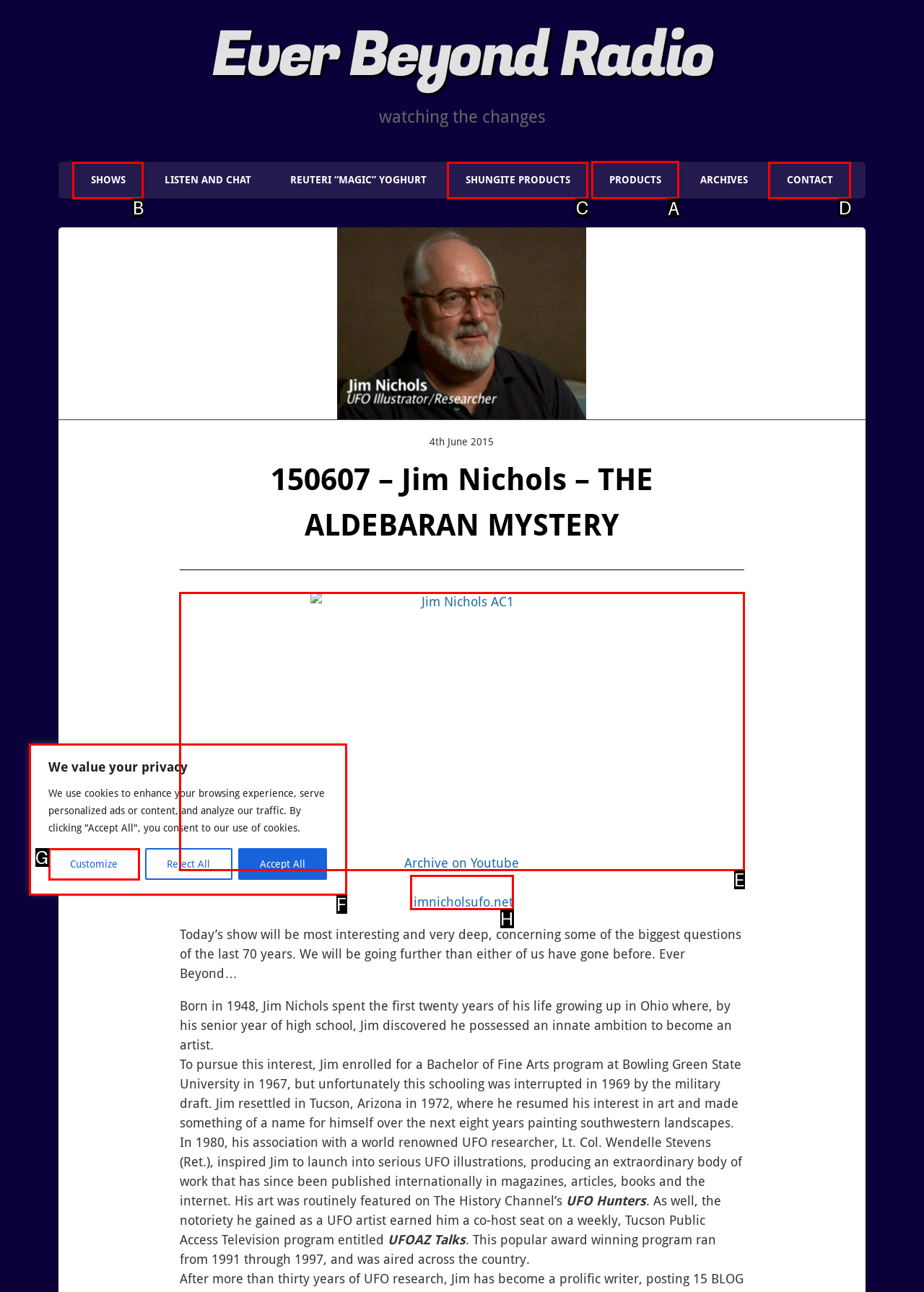Choose the UI element you need to click to carry out the task: Check out the PRODUCTS page.
Respond with the corresponding option's letter.

A